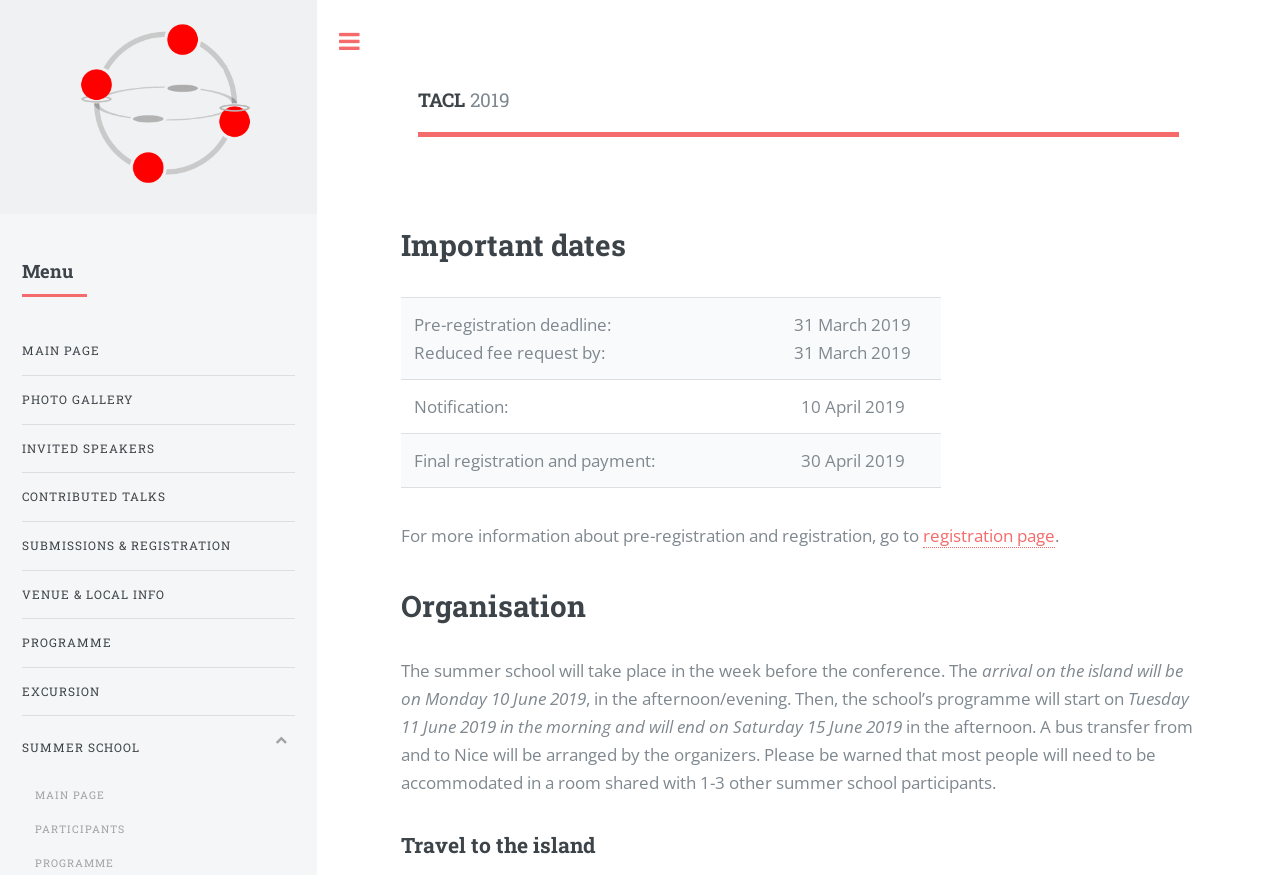Please identify the bounding box coordinates of the region to click in order to complete the task: "Click on TACL 2019". The coordinates must be four float numbers between 0 and 1, specified as [left, top, right, bottom].

[0.327, 0.096, 0.921, 0.132]